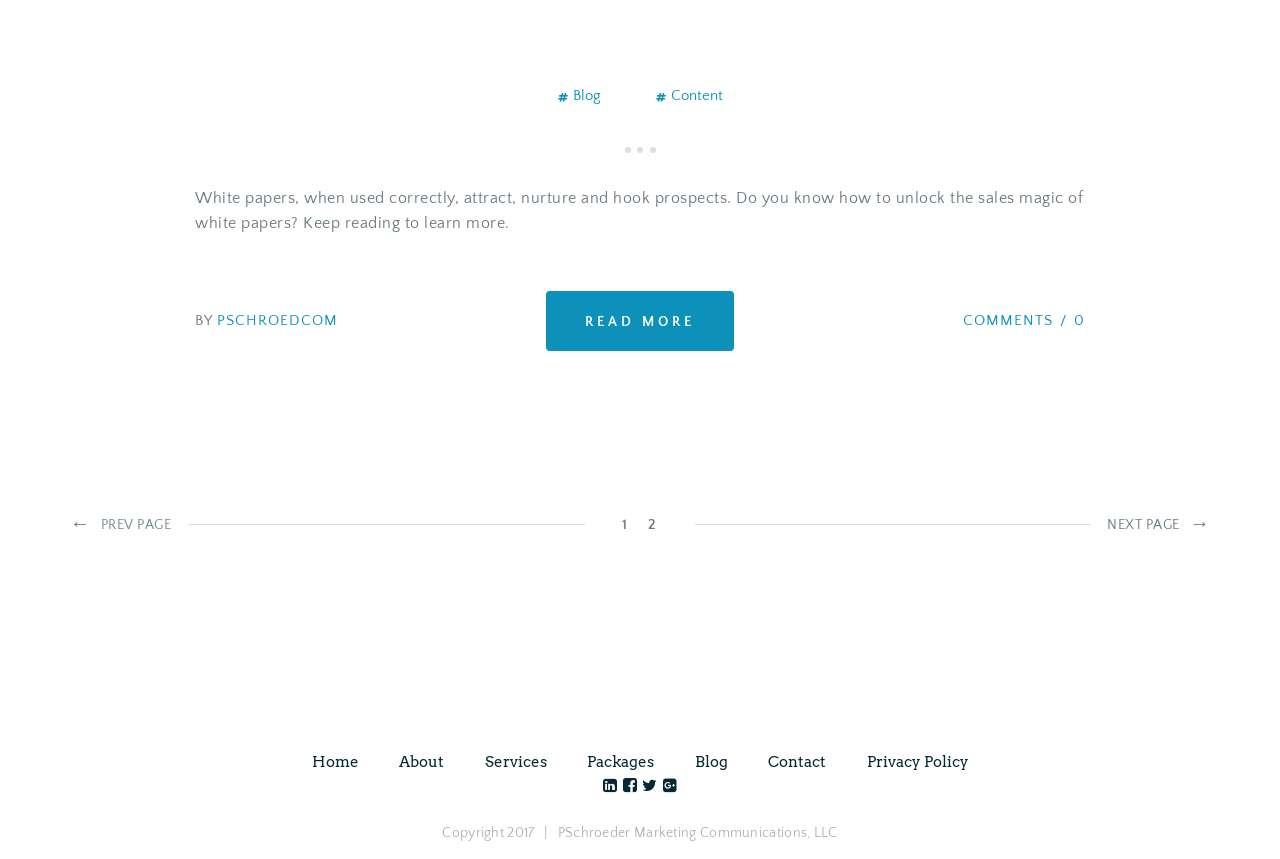Please identify the bounding box coordinates of the area that needs to be clicked to follow this instruction: "view comments".

[0.752, 0.36, 0.848, 0.388]